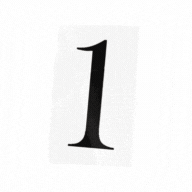What is the season being referred to in the image?
Please elaborate on the answer to the question with detailed information.

The image is related to fall leaf clean-up services, which implies that the season being referred to is autumn, a season noted for its beautiful yet challenging fallen leaves that require careful attention.